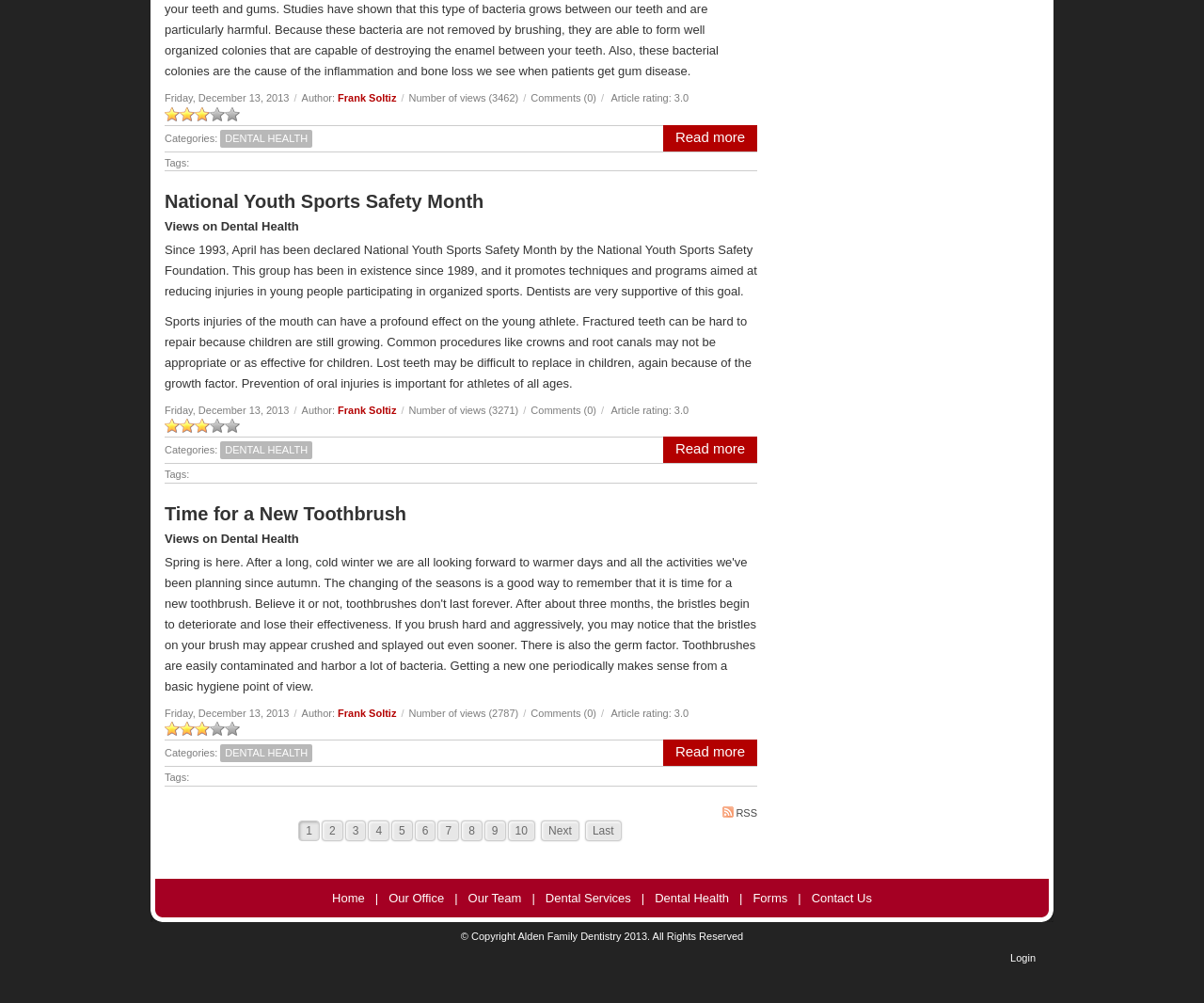Please identify the bounding box coordinates for the region that you need to click to follow this instruction: "Click on the 'Read more' link".

[0.561, 0.128, 0.619, 0.144]